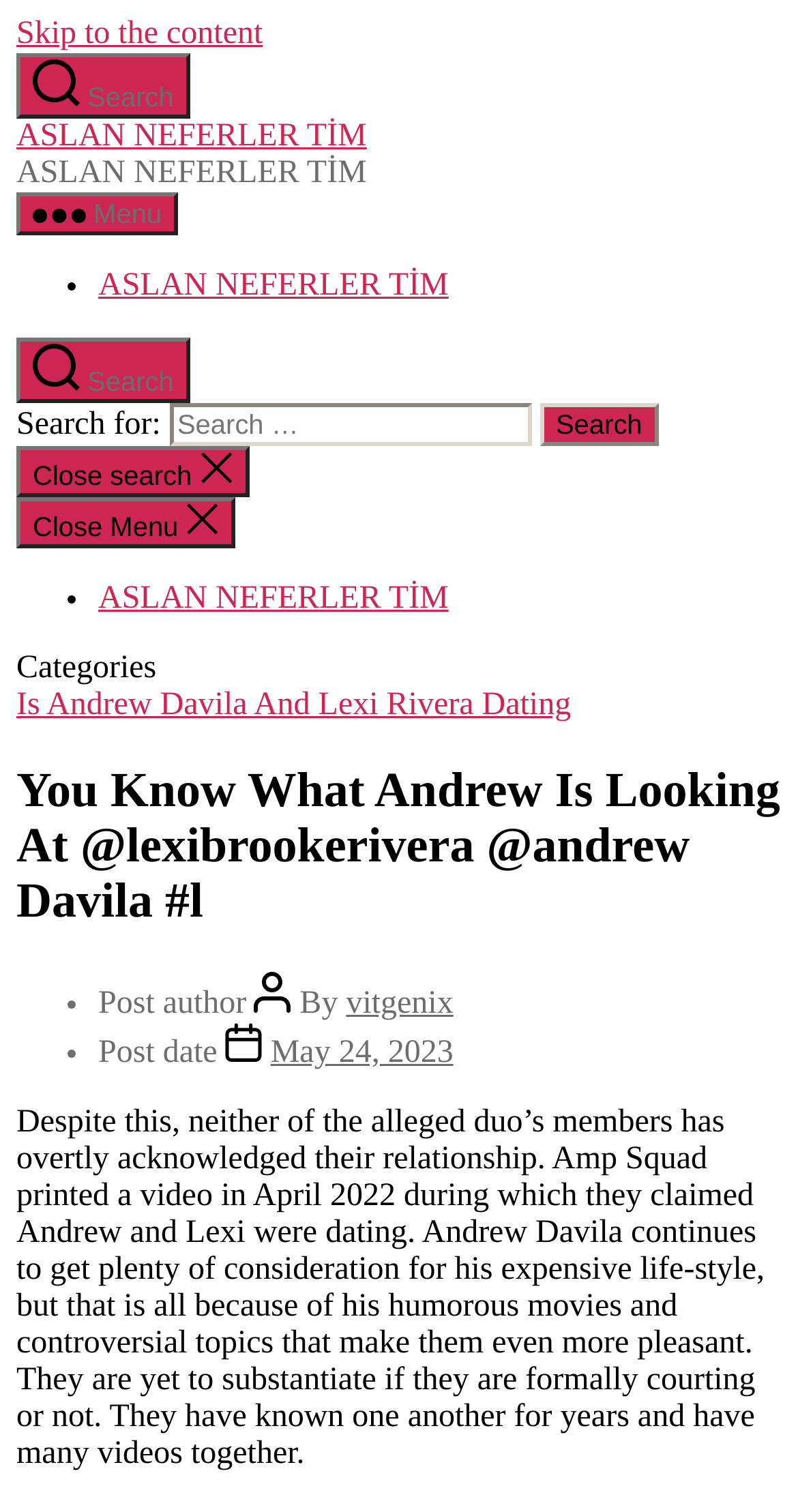What is the topic of the post?
Based on the image, answer the question with as much detail as possible.

I found the answer by reading the text in the main content area, which mentions Andrew Davila and Lexi Rivera in the context of a rumored relationship.